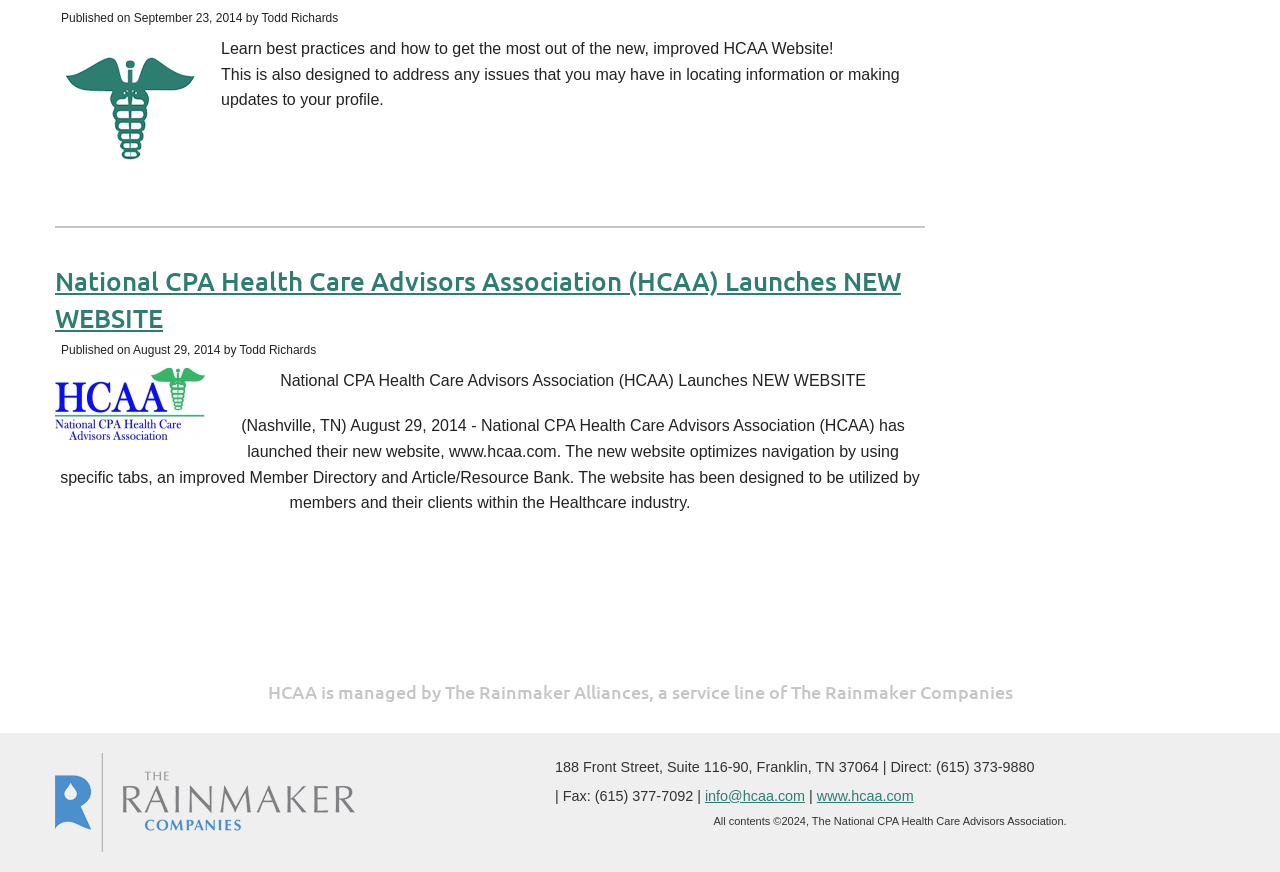Determine the bounding box of the UI element mentioned here: "www.hcaa.com". The coordinates must be in the format [left, top, right, bottom] with values ranging from 0 to 1.

[0.638, 0.903, 0.714, 0.922]